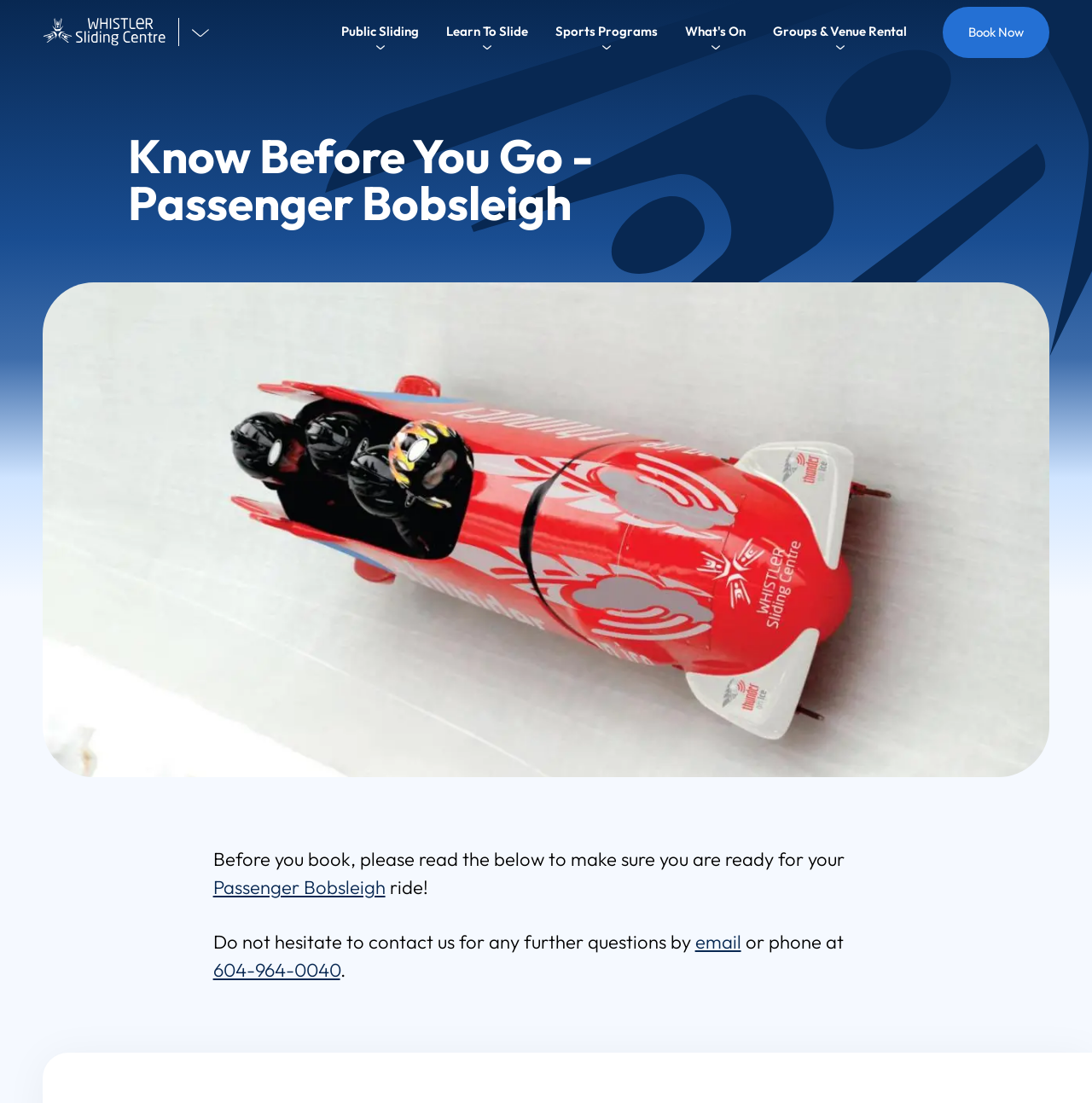Identify the bounding box coordinates of the region that needs to be clicked to carry out this instruction: "Search for something". Provide these coordinates as four float numbers ranging from 0 to 1, i.e., [left, top, right, bottom].

None